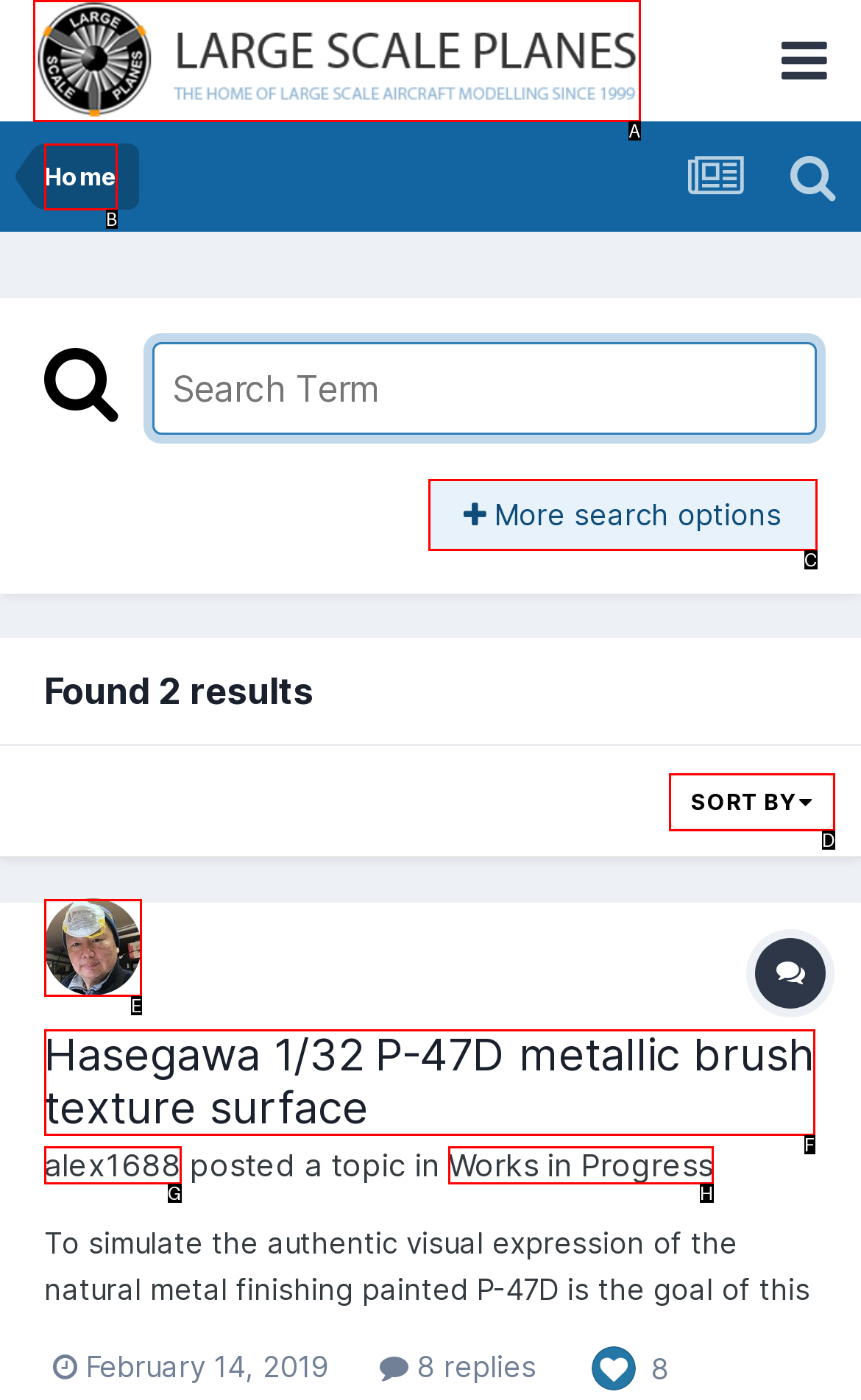Refer to the description: Sort By and choose the option that best fits. Provide the letter of that option directly from the options.

D